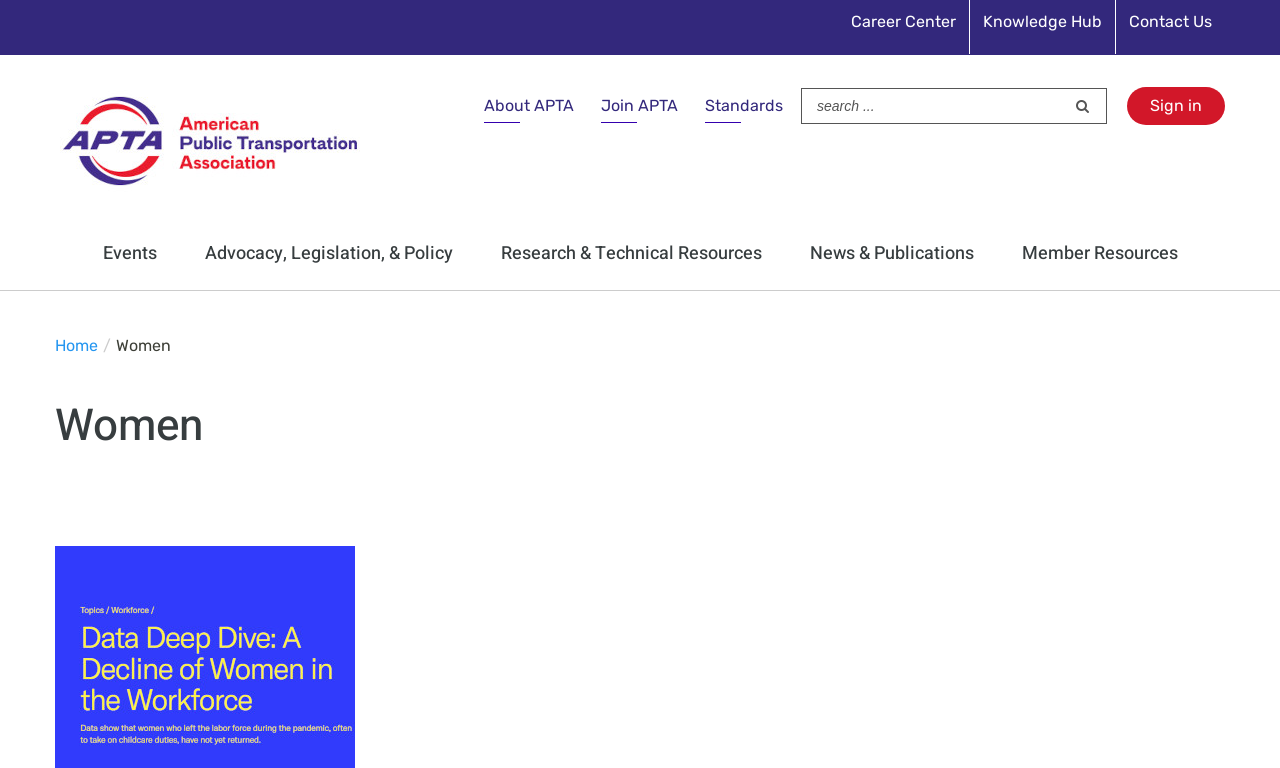Identify the bounding box coordinates of the area you need to click to perform the following instruction: "Search for something".

[0.626, 0.114, 0.865, 0.161]